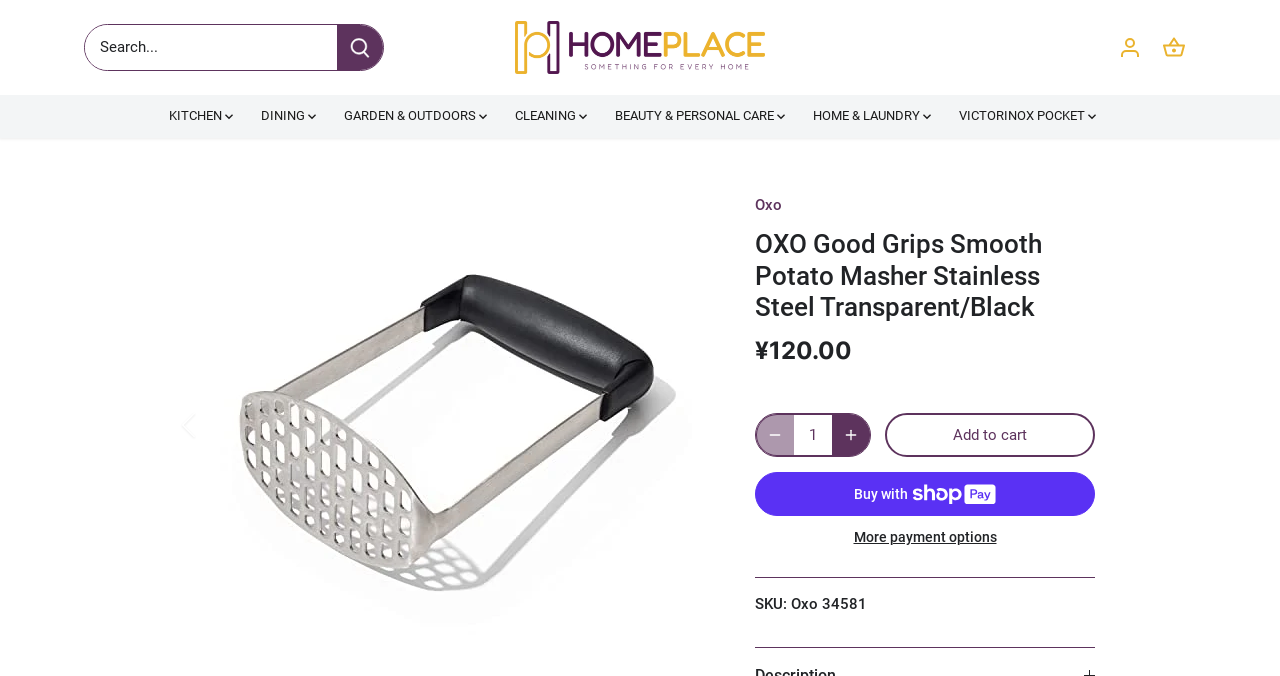Can you pinpoint the bounding box coordinates for the clickable element required for this instruction: "View Oxo products"? The coordinates should be four float numbers between 0 and 1, i.e., [left, top, right, bottom].

[0.59, 0.291, 0.611, 0.317]